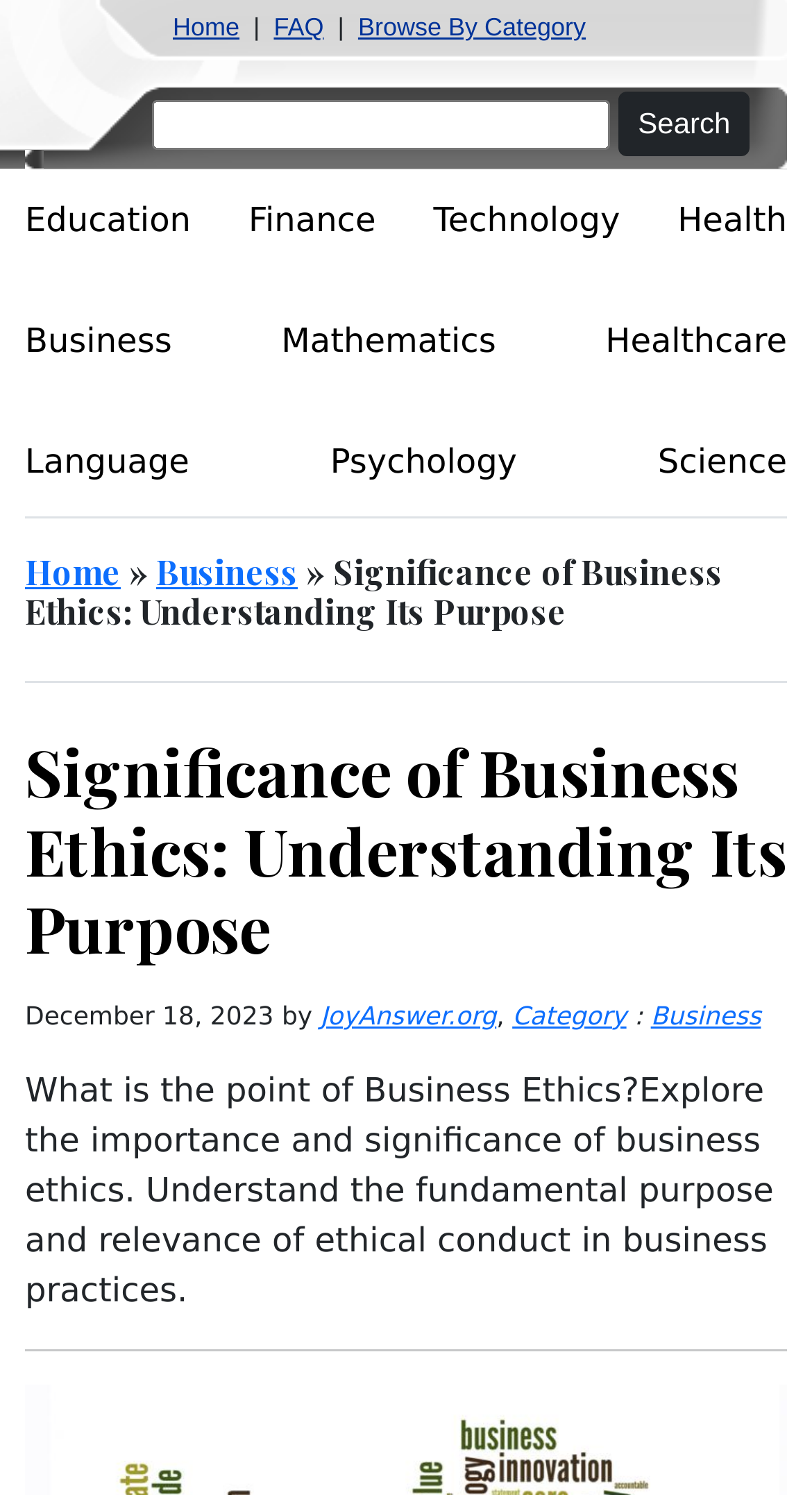Please locate the clickable area by providing the bounding box coordinates to follow this instruction: "Click on the 'Uncategorized' link".

None